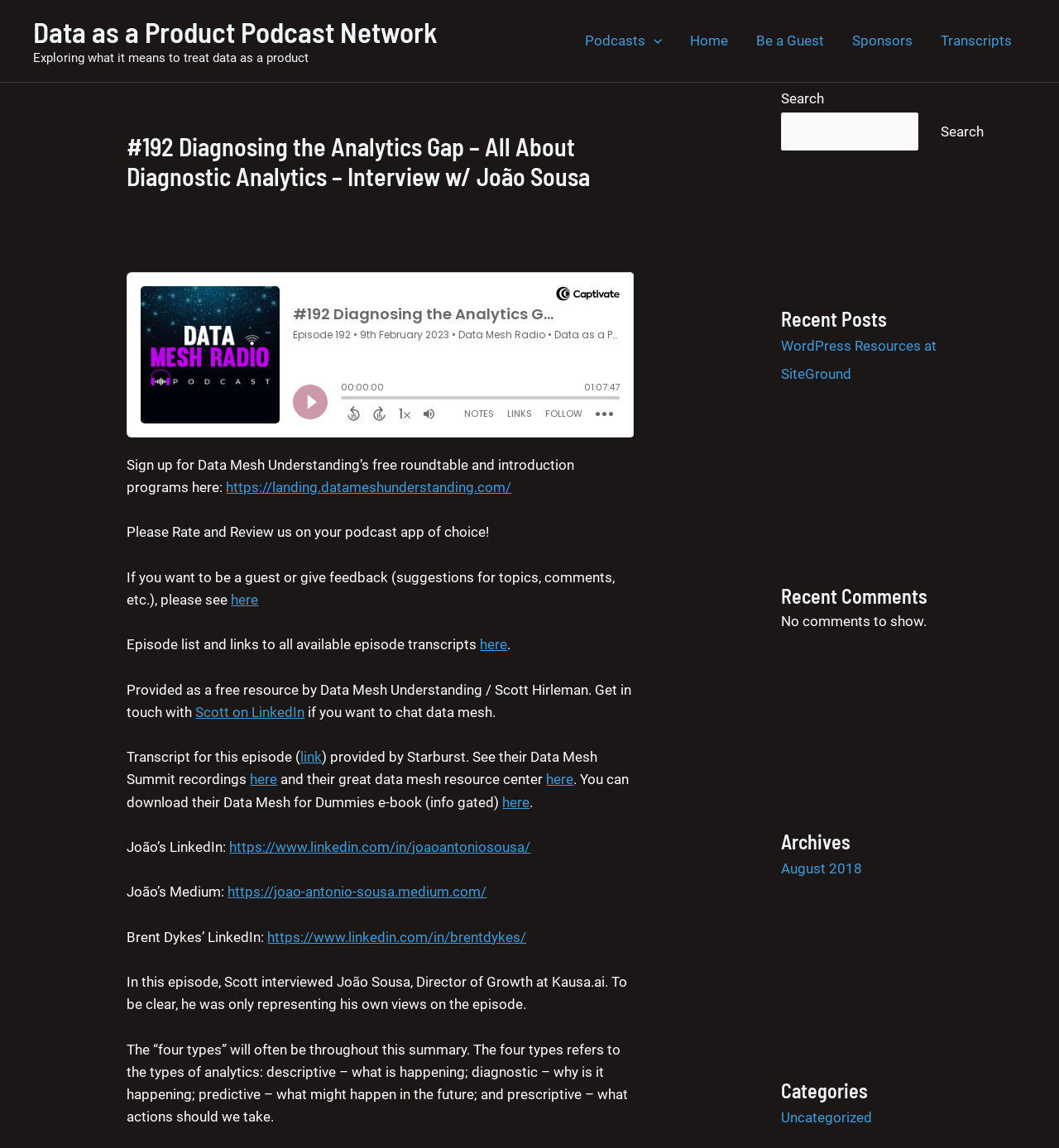Respond with a single word or phrase to the following question:
How many links are there in the navigation menu?

5